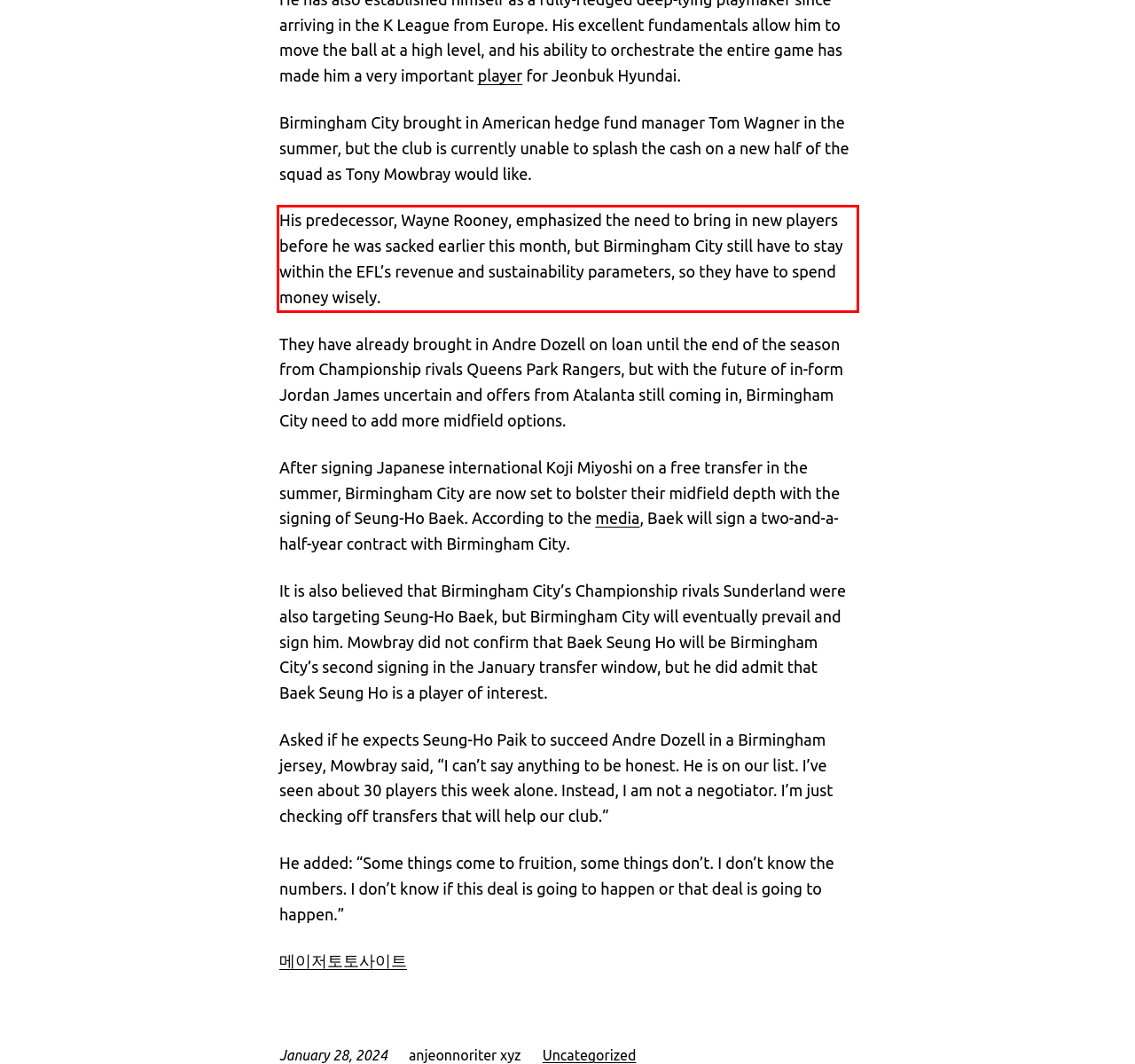Using the provided screenshot, read and generate the text content within the red-bordered area.

His predecessor, Wayne Rooney, emphasized the need to bring in new players before he was sacked earlier this month, but Birmingham City still have to stay within the EFL’s revenue and sustainability parameters, so they have to spend money wisely.